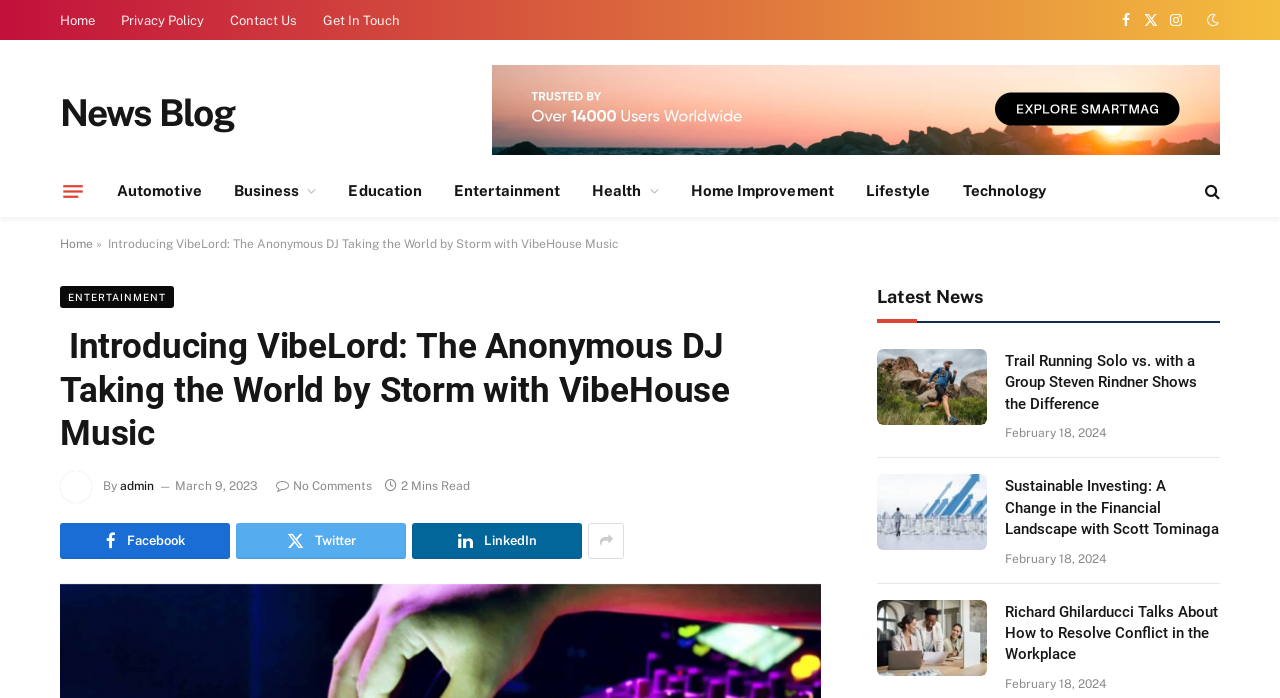Give a detailed overview of the webpage's appearance and contents.

This webpage is about a news blog, specifically featuring an article about VibeLord, an anonymous DJ who specializes in a new genre of music called VibeHouse. At the top of the page, there are several links to navigate to different sections, including "Home", "Privacy Policy", "Contact Us", and social media links. Below these links, there is a prominent heading that introduces VibeLord and his music.

To the left of the heading, there is a small image of a person, likely the author of the article. Below the heading, there is a brief description of the article, including the author's name and the date it was published. There are also links to share the article on social media platforms.

The main content of the page is divided into sections, with the first section featuring the article about VibeLord. The article includes a heading, a brief summary, and a link to read more. Below this section, there are three more sections, each featuring a different news article. Each article has a heading, a brief summary, and a link to read more, as well as an image and a publication date.

At the bottom of the page, there are more links to navigate to different sections, including "Latest News" and "Entertainment". There are also links to social media platforms and a button to open a menu. Overall, the webpage is well-organized and easy to navigate, with clear headings and concise summaries of each article.